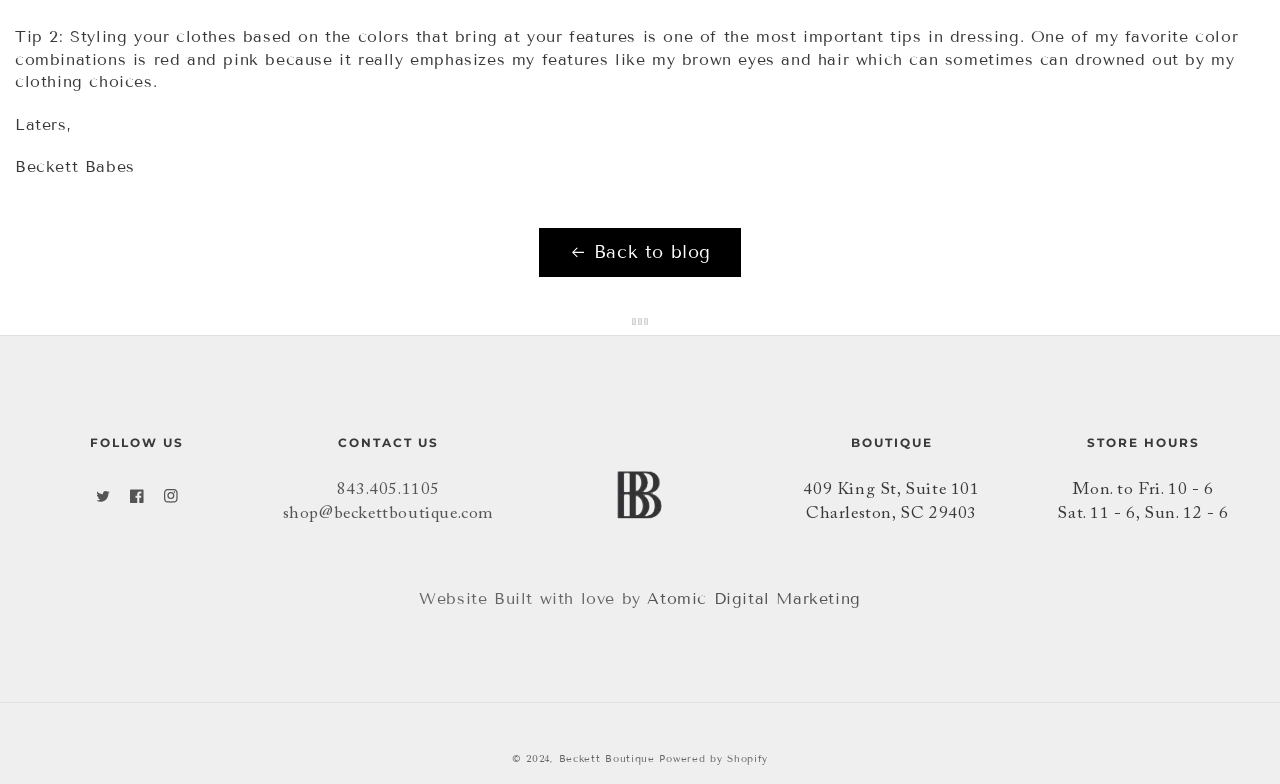What is the name of the boutique?
Utilize the image to construct a detailed and well-explained answer.

The name of the boutique can be found in the heading 'BOUTIQUE' and also in the copyright text '© 2024, Beckett Boutique' at the bottom of the page.